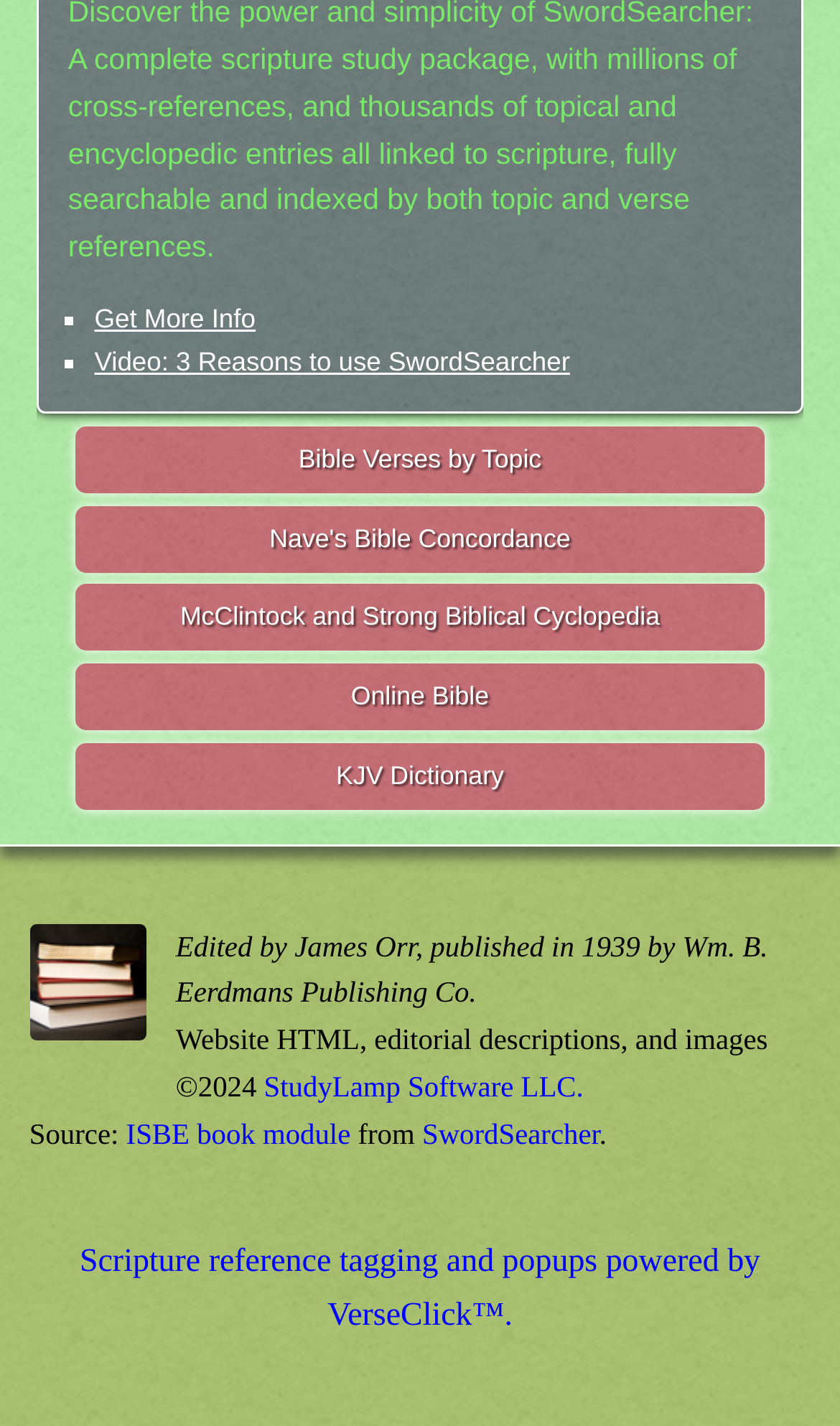Specify the bounding box coordinates of the area to click in order to follow the given instruction: "Visit StudyLamp Software LLC website."

[0.314, 0.751, 0.695, 0.773]